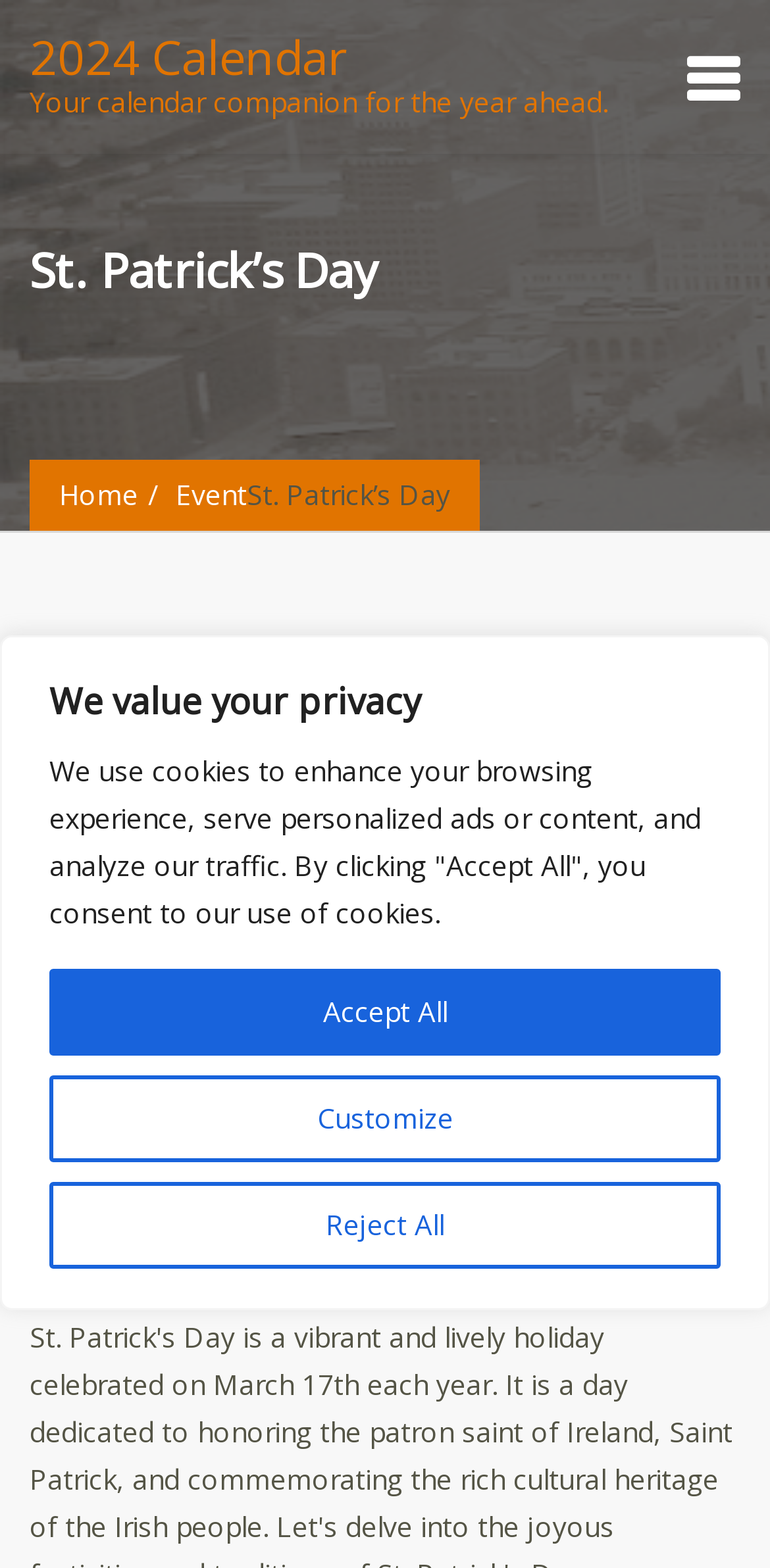Pinpoint the bounding box coordinates of the area that must be clicked to complete this instruction: "View 2024 calendar".

[0.038, 0.02, 0.79, 0.079]